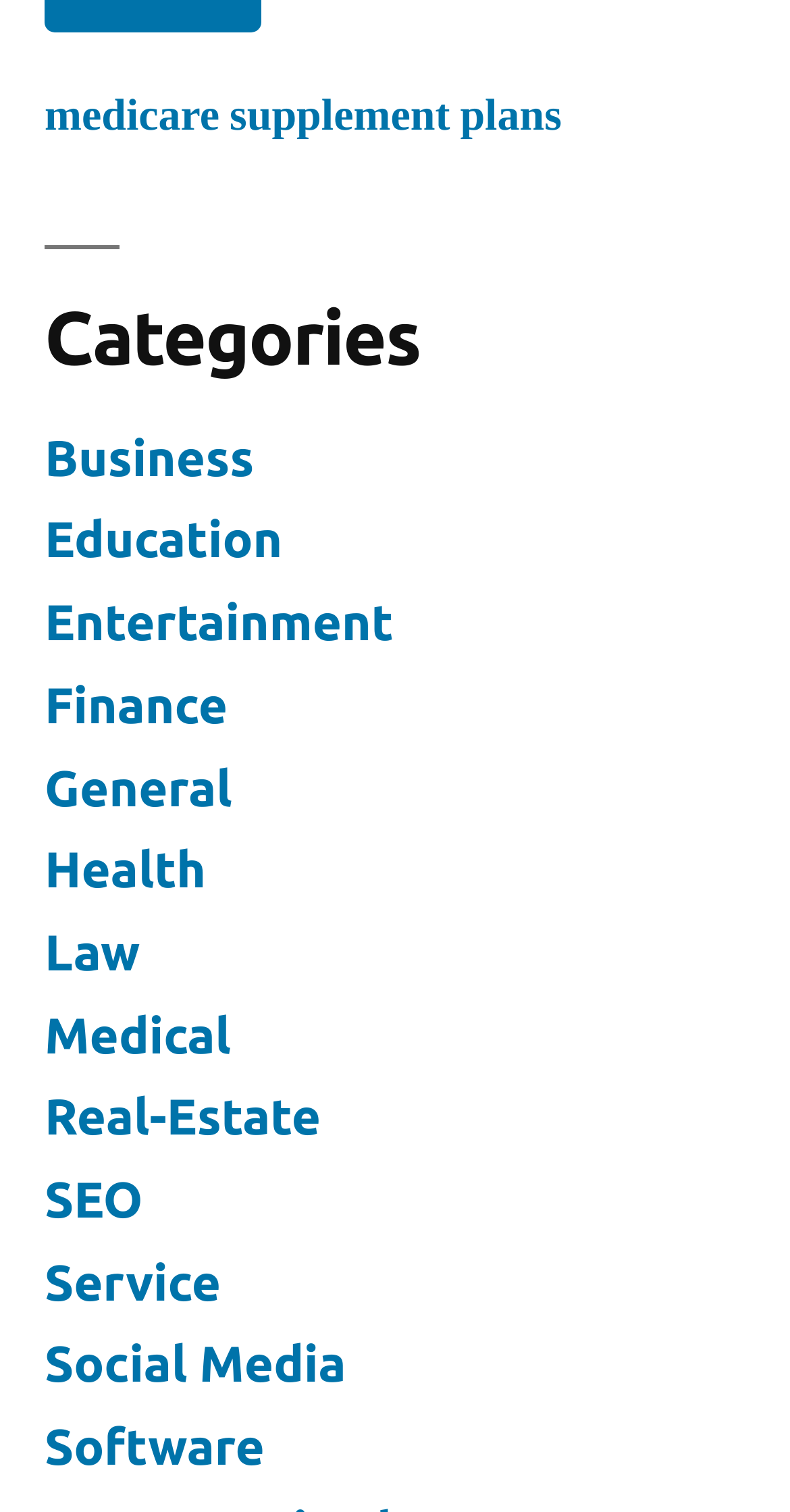Answer the question with a single word or phrase: 
How many categories are available?

14